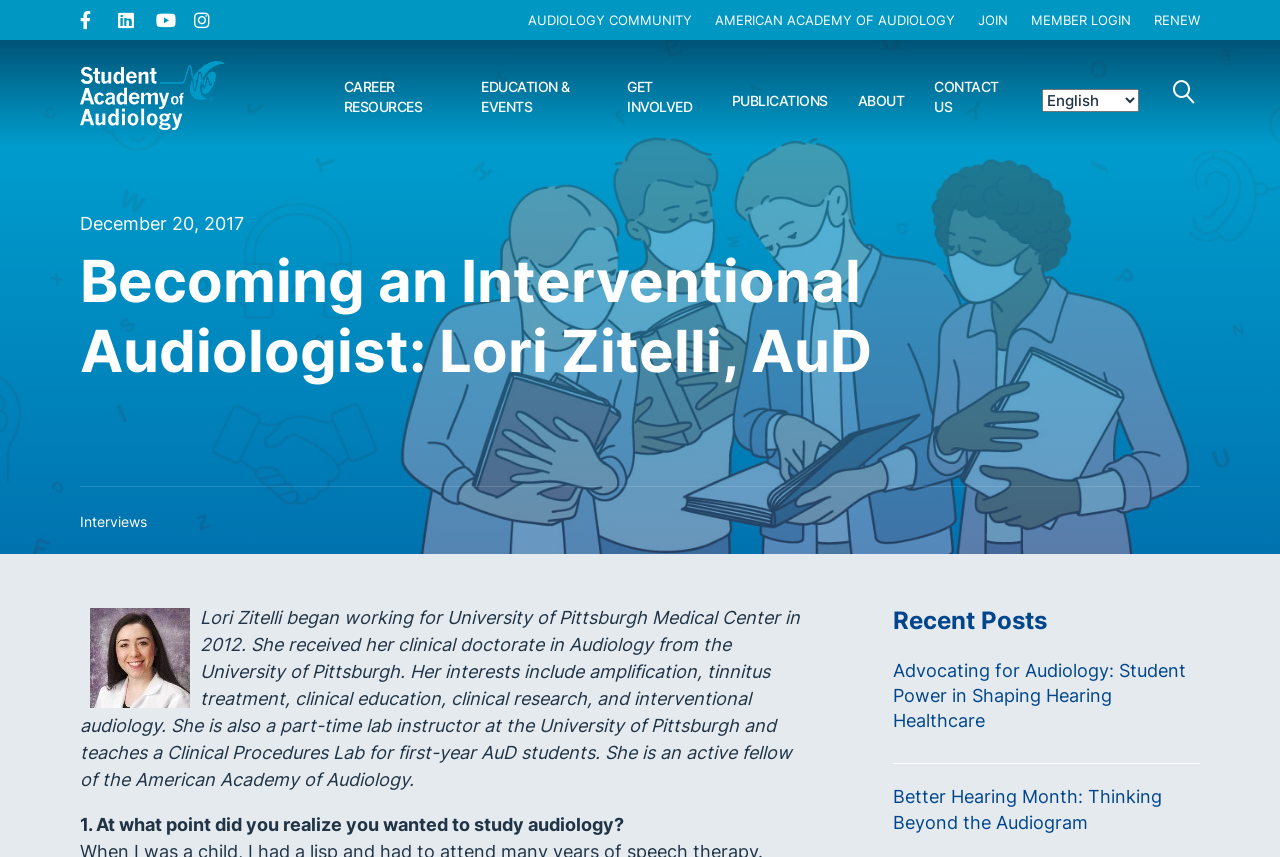Please give a short response to the question using one word or a phrase:
How many social media links are present at the top of the page?

4